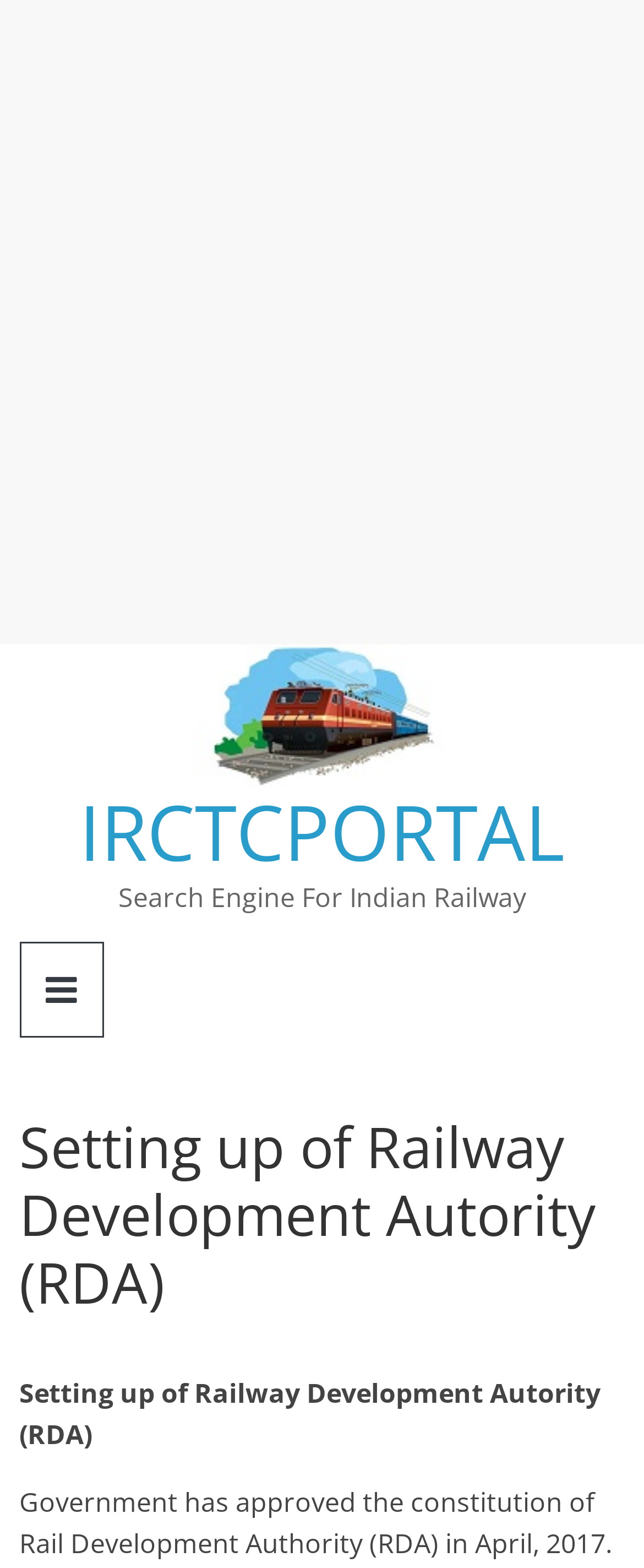What type of content is the webpage about?
Using the information from the image, give a concise answer in one word or a short phrase.

Government or official information